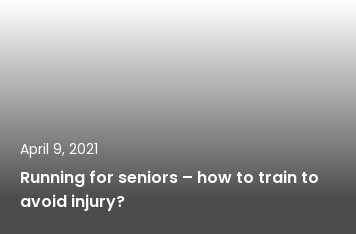Describe the image in great detail, covering all key points.

The image features a headline with the title "Running for seniors – how to train to avoid injury?" prominently displayed. Below the title is the date "April 9, 2021," suggesting that the article provides insights tailored for senior runners, addressing training methods that minimize the risk of injuries. The design incorporates a clean, modern aesthetic with a gradient background that enhances readability, making it visually appealing for the target audience. This content aims to inform and empower older adults interested in maintaining an active lifestyle through running while focusing on safety and effective training techniques.